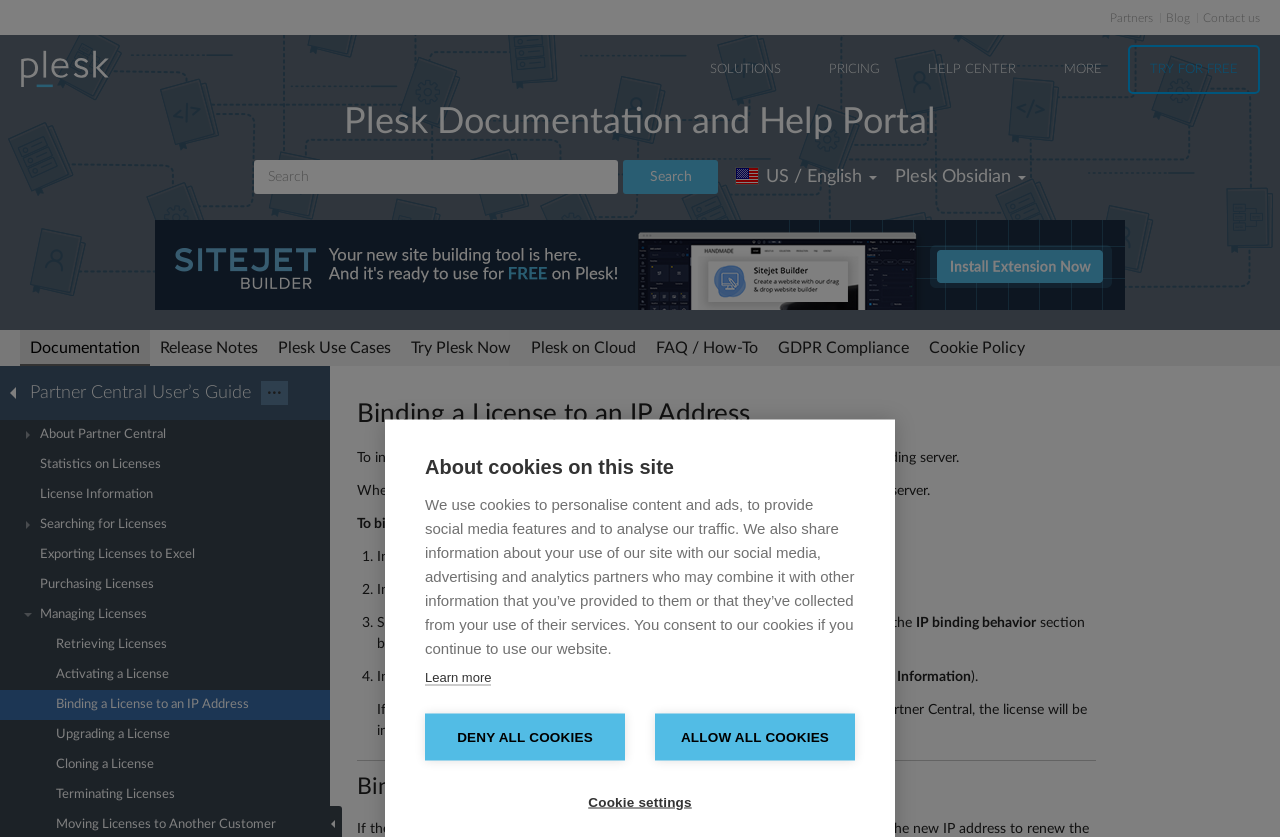Using the provided element description, identify the bounding box coordinates as (top-left x, top-left y, bottom-right x, bottom-right y). Ensure all values are between 0 and 1. Description: alt="Sitejet Builder" title="Sitejet Builder"

[0.121, 0.308, 0.879, 0.324]